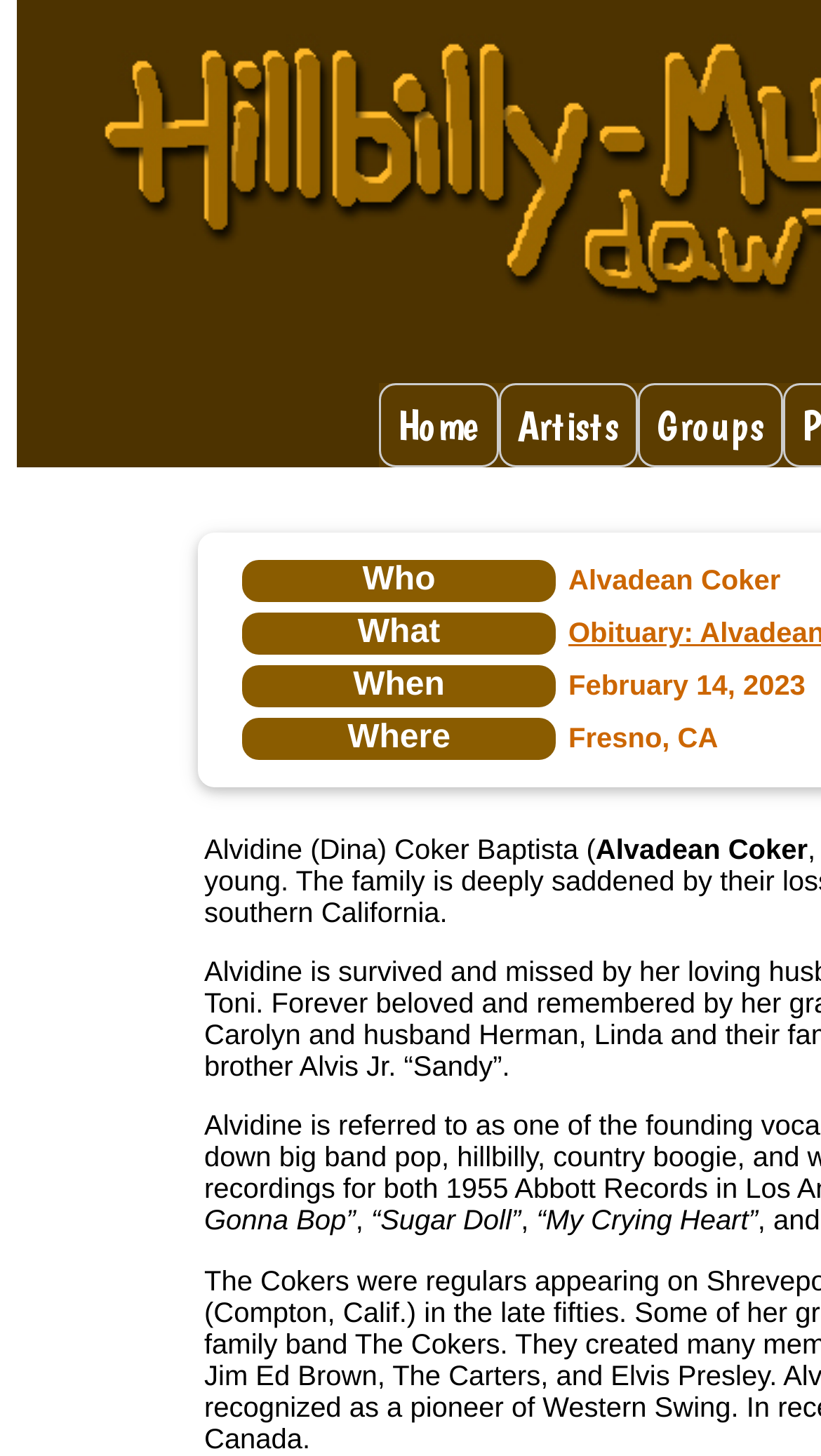Using the image as a reference, answer the following question in as much detail as possible:
What is the last grid cell label?

Under the 'Groups' button, there is a grid with four cells. The labels of these cells are 'Who', 'What', 'When', and 'Where'. The last one is 'Where'.